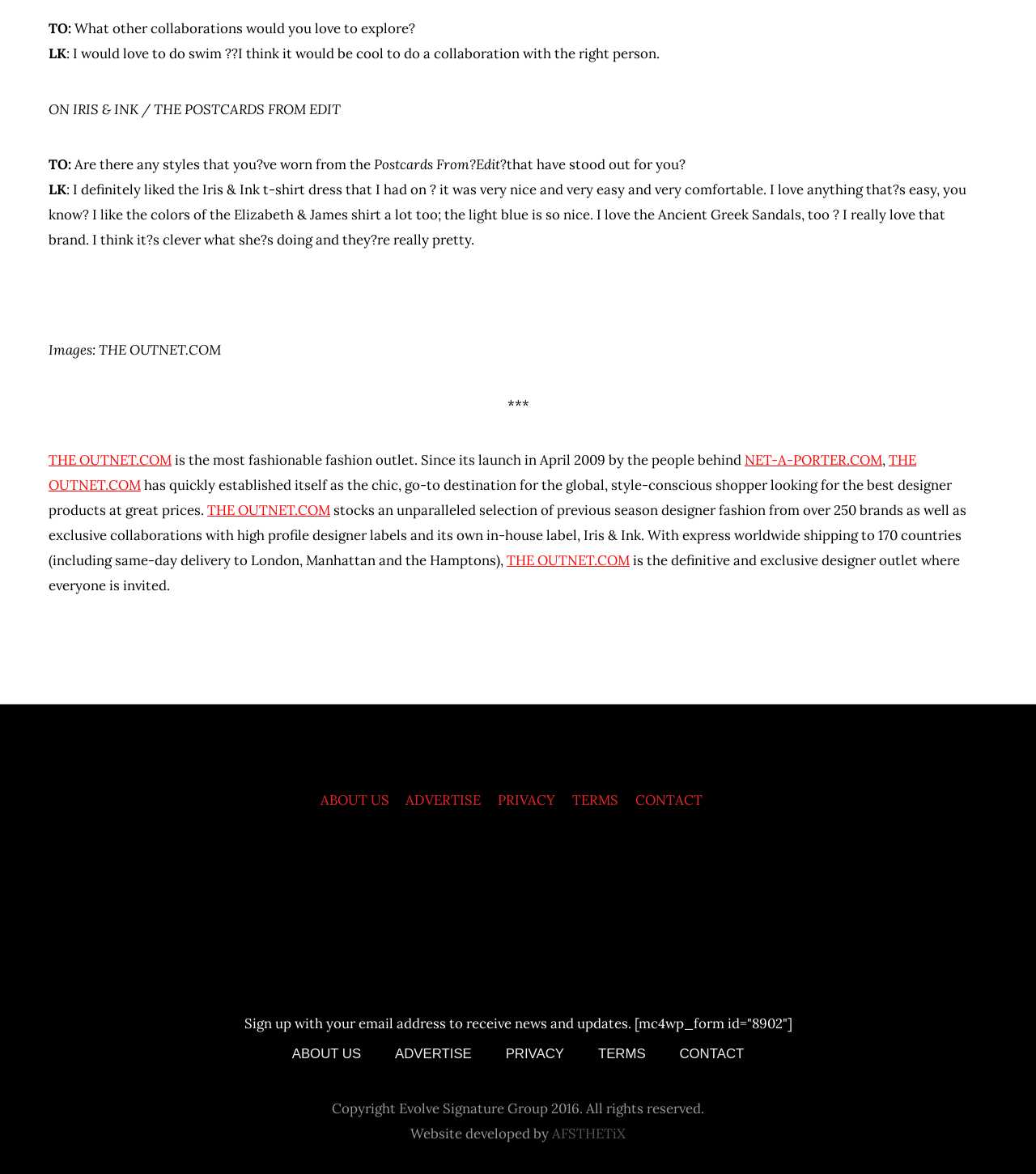What is the purpose of the webpage?
Respond to the question with a well-detailed and thorough answer.

I inferred the purpose of the webpage by reading the text and understanding the structure of the webpage, which seems to be promoting THE OUTNET.COM and its features, such as its designer products and shipping options.